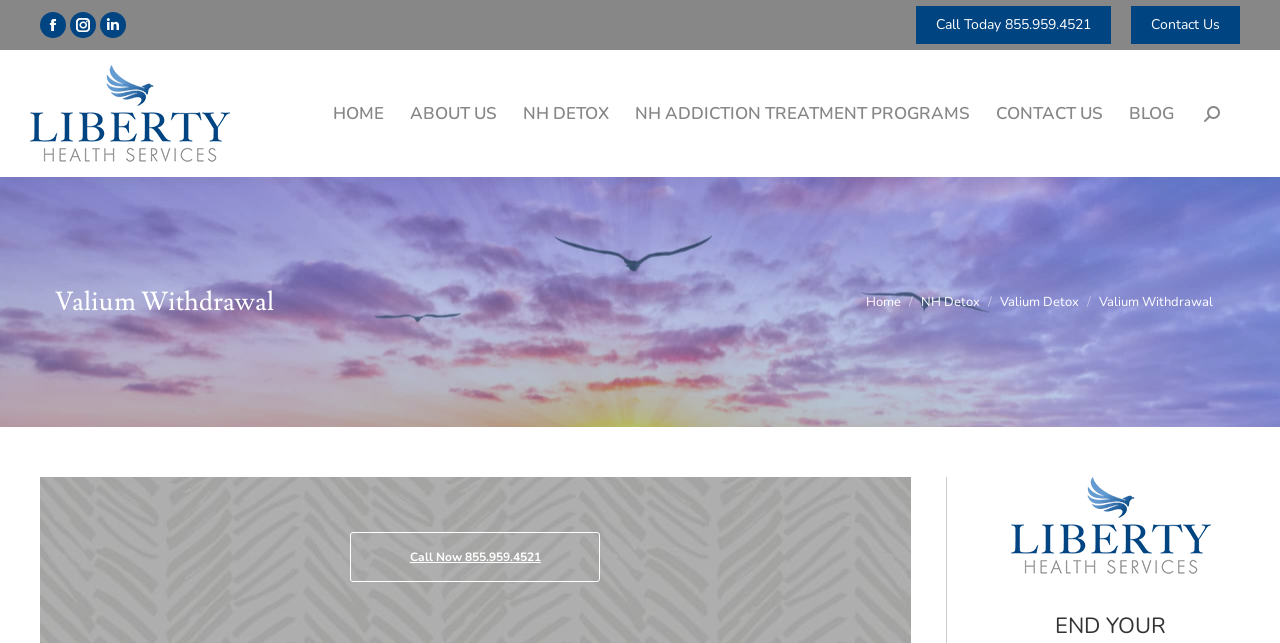What is the purpose of the webpage?
Refer to the image and provide a detailed answer to the question.

The purpose of the webpage can be inferred from the links and headings on the webpage, which suggest that the webpage is related to drug detox and rehab services, specifically for Valium withdrawal management.